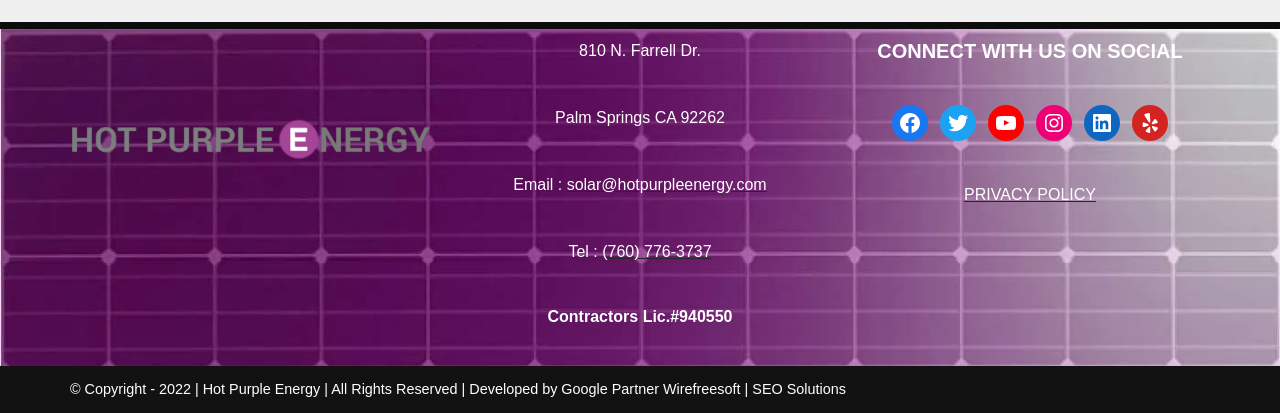Analyze the image and deliver a detailed answer to the question: What is the address of Hot Purple Energy?

The address can be found in the top section of the webpage, where it is written in two lines: '810 N. Farrell Dr.' and 'Palm Springs CA 92262'.